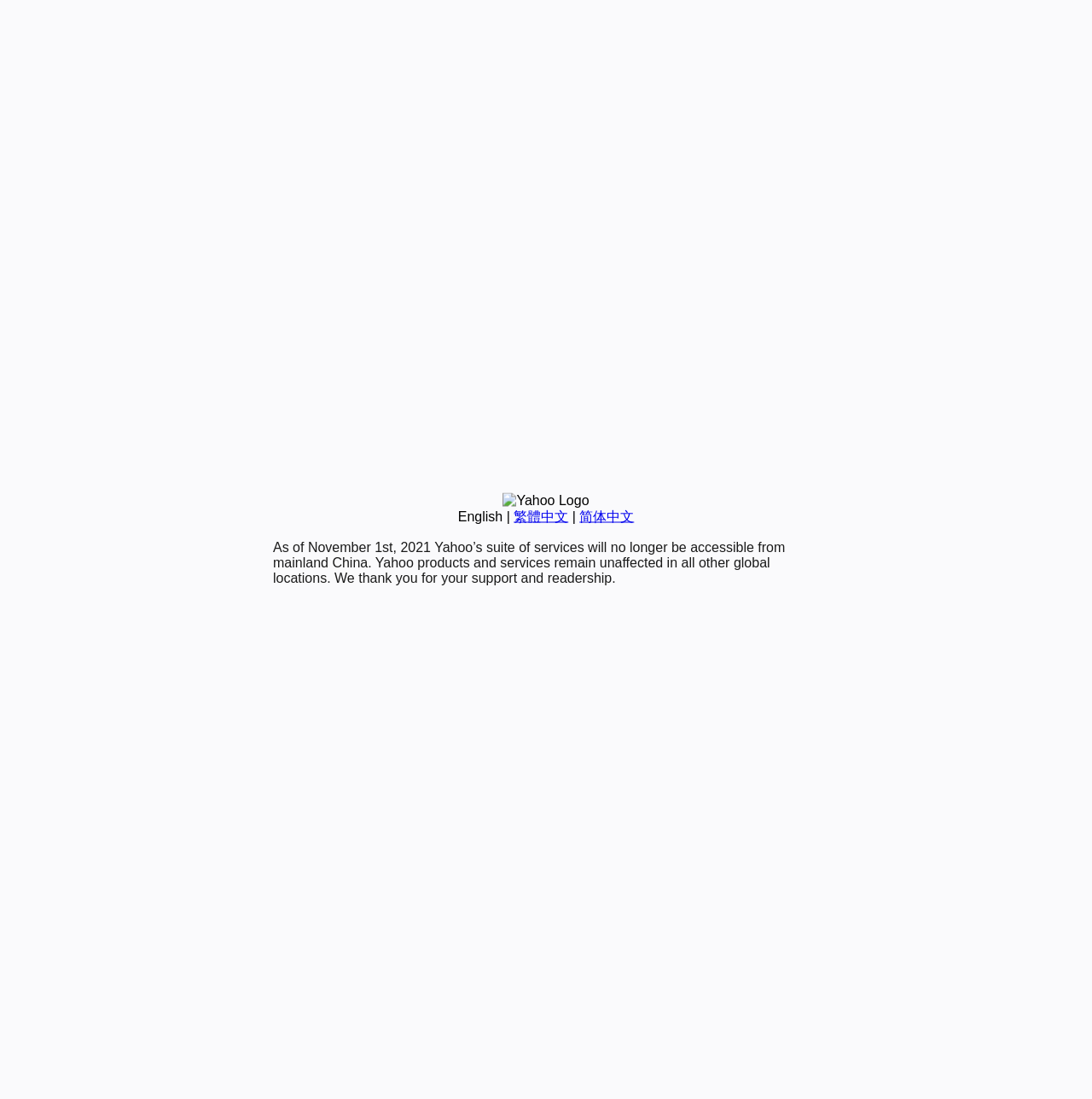Identify the bounding box of the HTML element described here: "Events". Provide the coordinates as four float numbers between 0 and 1: [left, top, right, bottom].

None